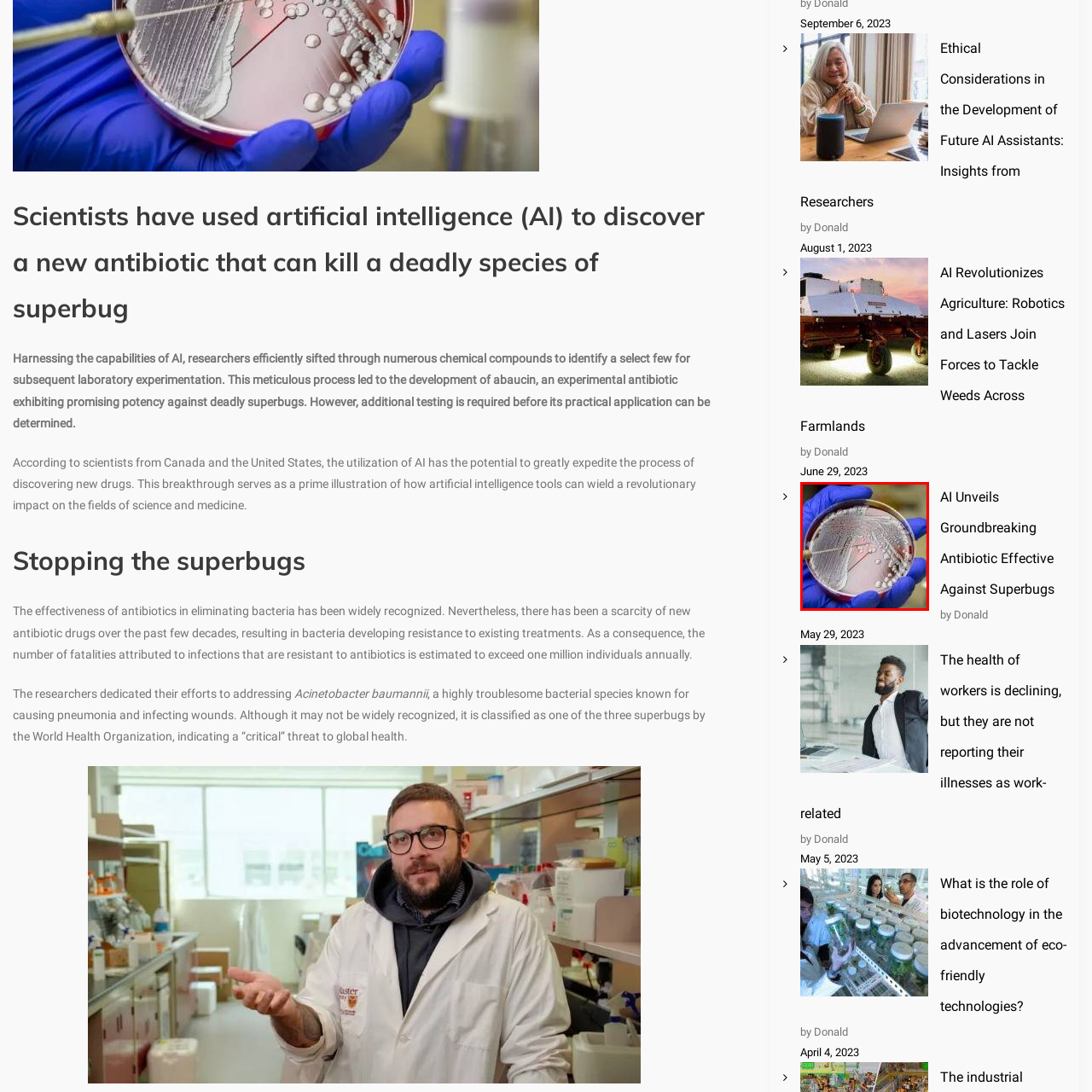Thoroughly describe the scene within the red-bordered area of the image.

In this image, a scientist's hand, gloved in blue, is carefully manipulating a petri dish containing a culture of bacteria. The dish showcases distinct growth patterns, displaying clusters of bacteria in a gel medium that appears to be used for research and experimentation. This scene is a pivotal part of the ongoing efforts to develop new antibiotics, reflecting advancements in microbiology and the urgent need to combat antibiotic-resistant superbugs. Researchers are harnessing artificial intelligence to identify and test new compounds, emphasizing the significance of scientific innovation in addressing global health threats posed by resistant bacterial strains, such as Acinetobacter baumannii. This imagery encapsulates the meticulous and critical work being done in laboratories around the world to prevent millions of annual fatalities linked to antibiotic-resistant infections.